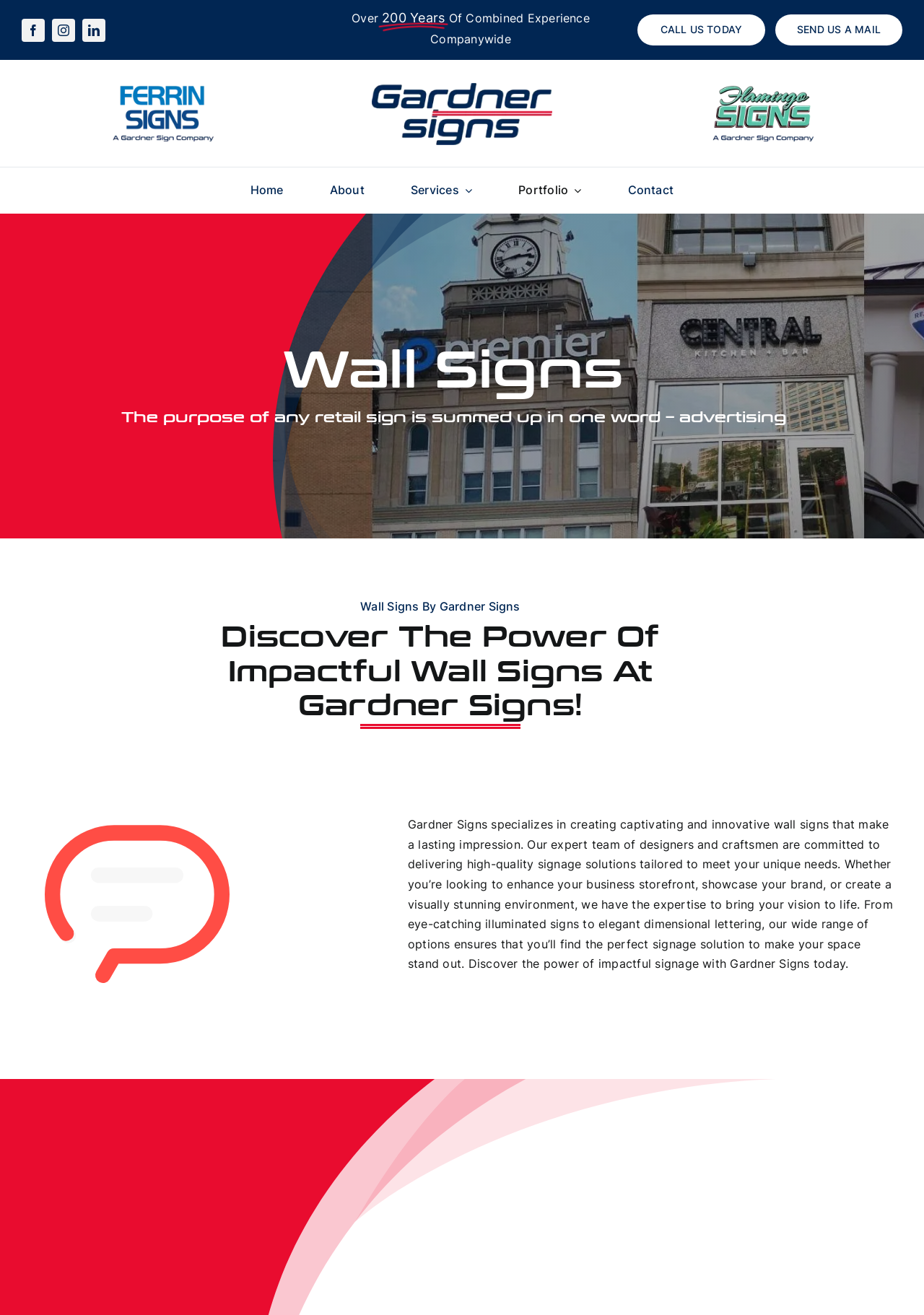Determine the bounding box coordinates in the format (top-left x, top-left y, bottom-right x, bottom-right y). Ensure all values are floating point numbers between 0 and 1. Identify the bounding box of the UI element described by: Portfolio

[0.561, 0.127, 0.629, 0.162]